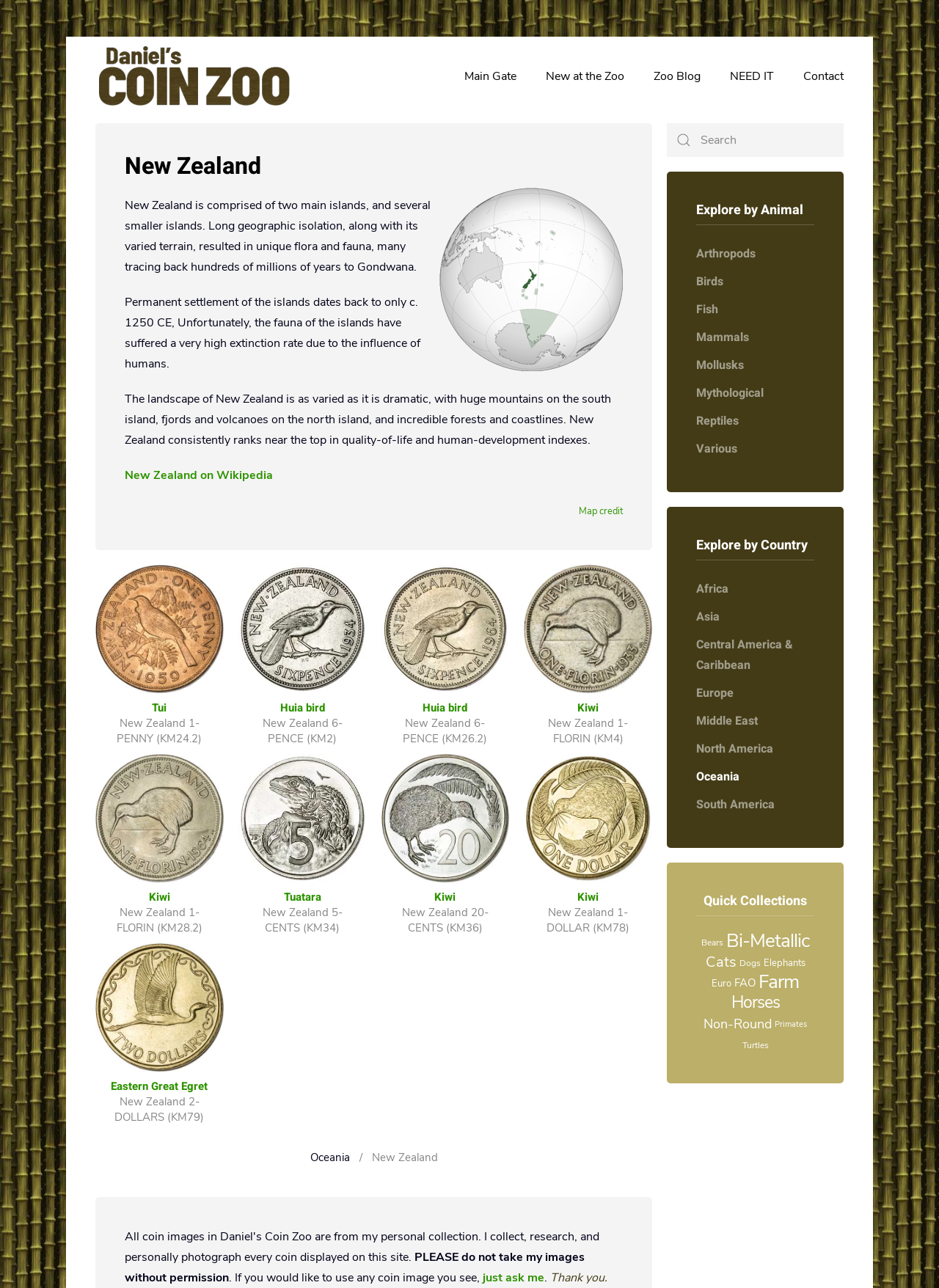Determine the bounding box coordinates of the target area to click to execute the following instruction: "Click the logo."

None